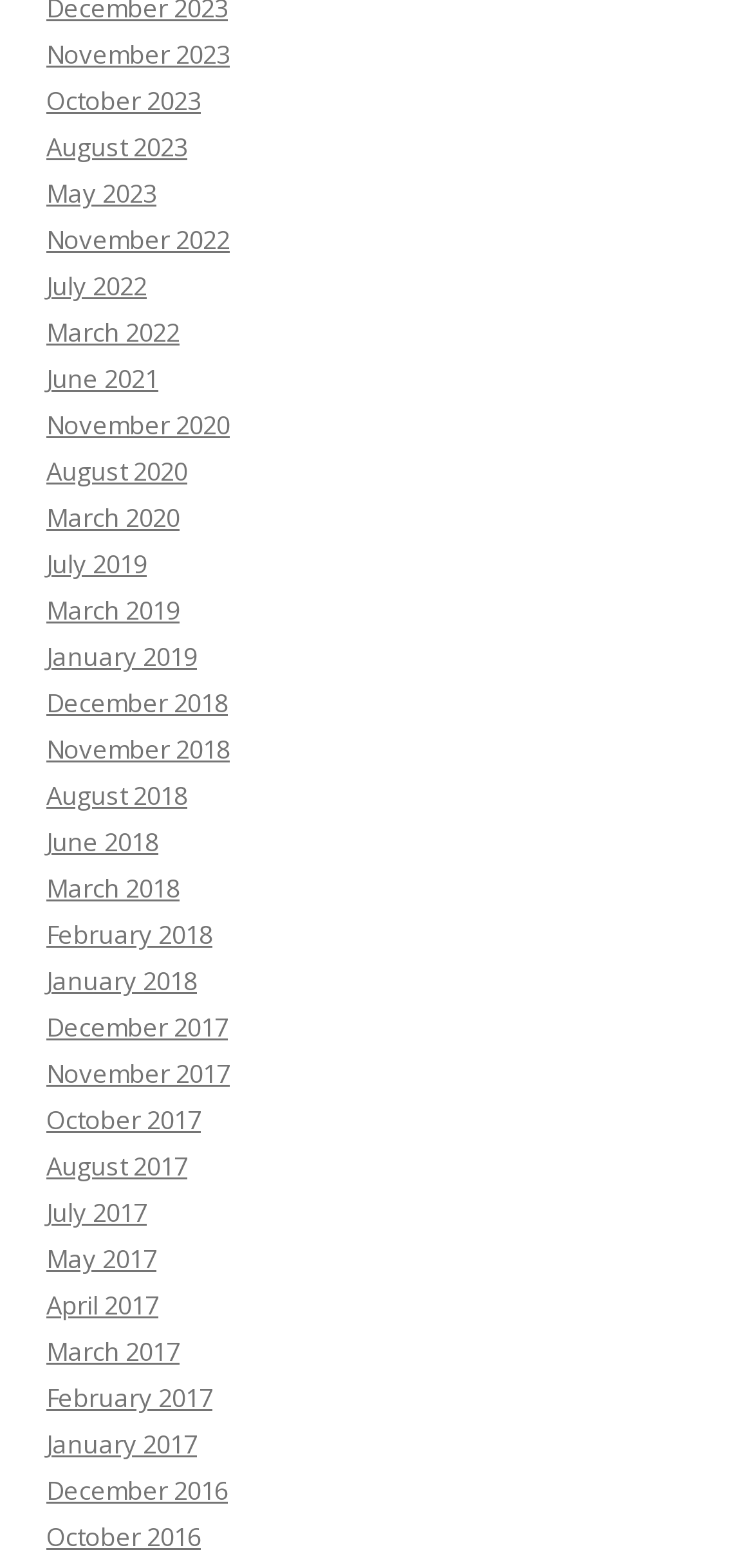Determine the bounding box coordinates of the clickable area required to perform the following instruction: "Check Business Hours". The coordinates should be represented as four float numbers between 0 and 1: [left, top, right, bottom].

None